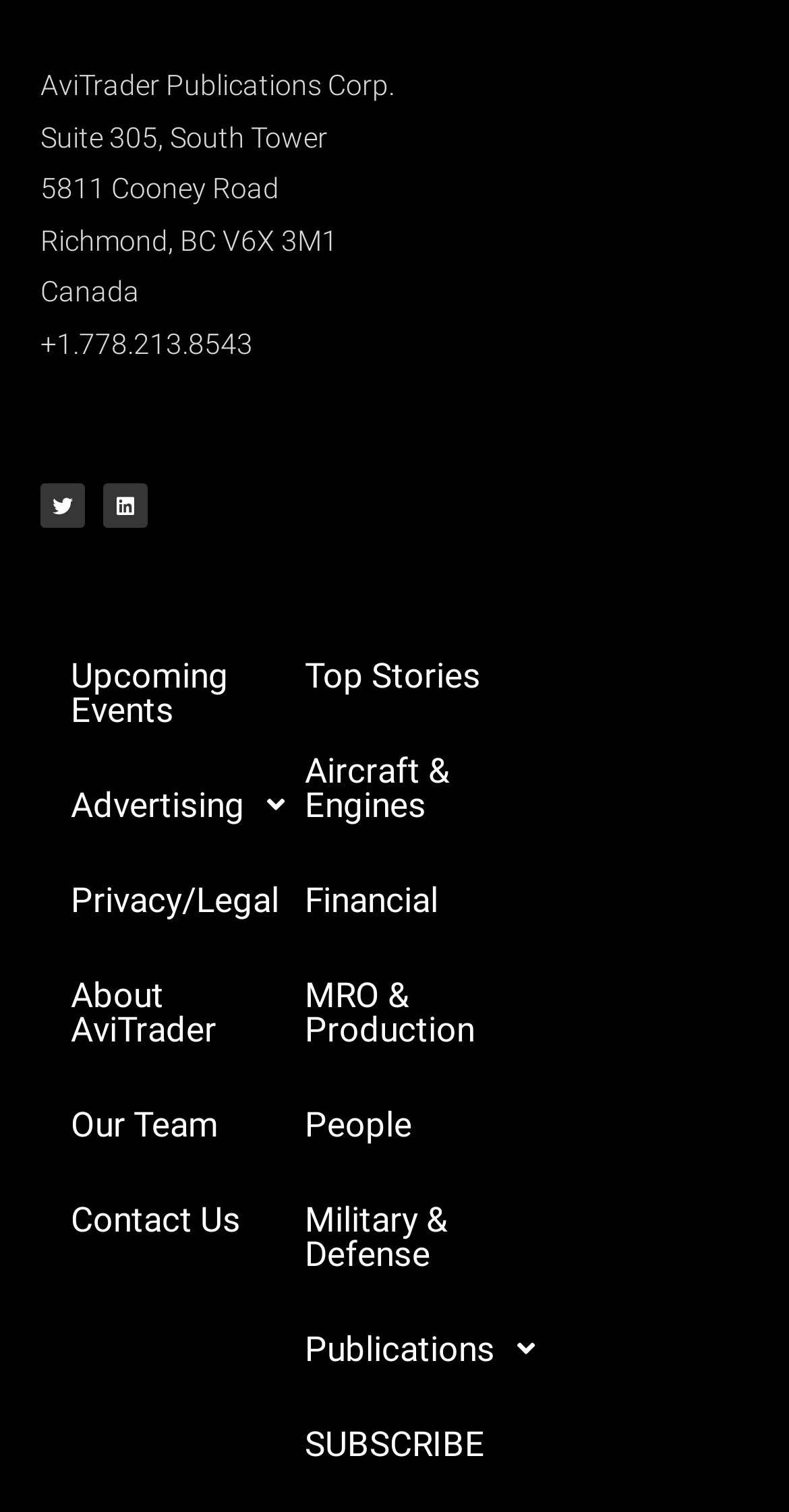What is the phone number?
Based on the visual details in the image, please answer the question thoroughly.

The phone number is obtained from the StaticText element with the text '+1.778.213.8543' which is located below the company address.